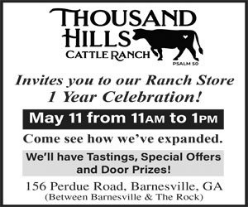What is the location of the ranch store?
Using the image, provide a concise answer in one word or a short phrase.

156 Perdue Road, Barnesville, GA